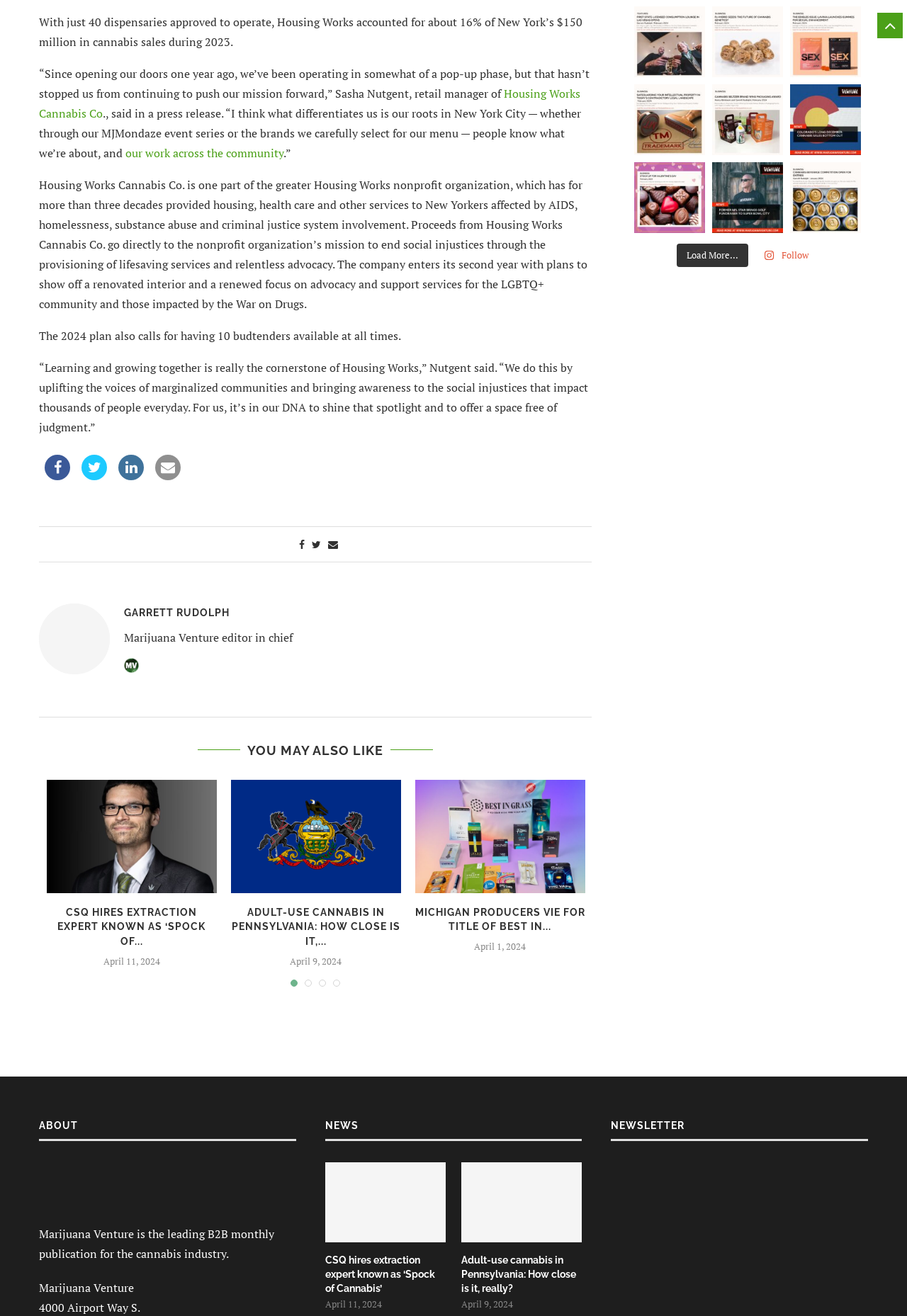Respond to the following question using a concise word or phrase: 
What is the date of the article 'Adult-use cannabis in Pennsylvania: How close is it, really?'?

April 9, 2024